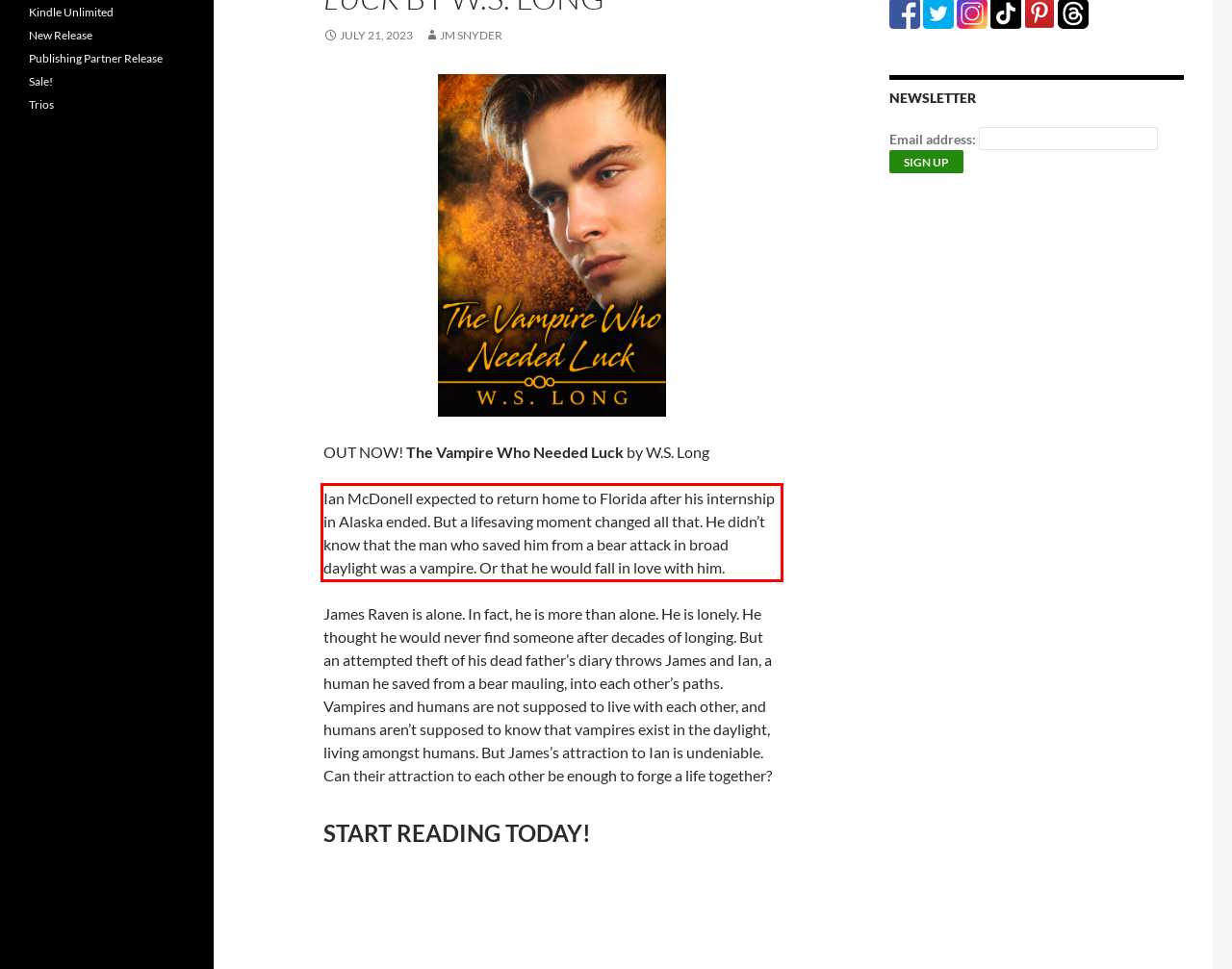Using the webpage screenshot, recognize and capture the text within the red bounding box.

Ian McDonell expected to return home to Florida after his internship in Alaska ended. But a lifesaving moment changed all that. He didn’t know that the man who saved him from a bear attack in broad daylight was a vampire. Or that he would fall in love with him.